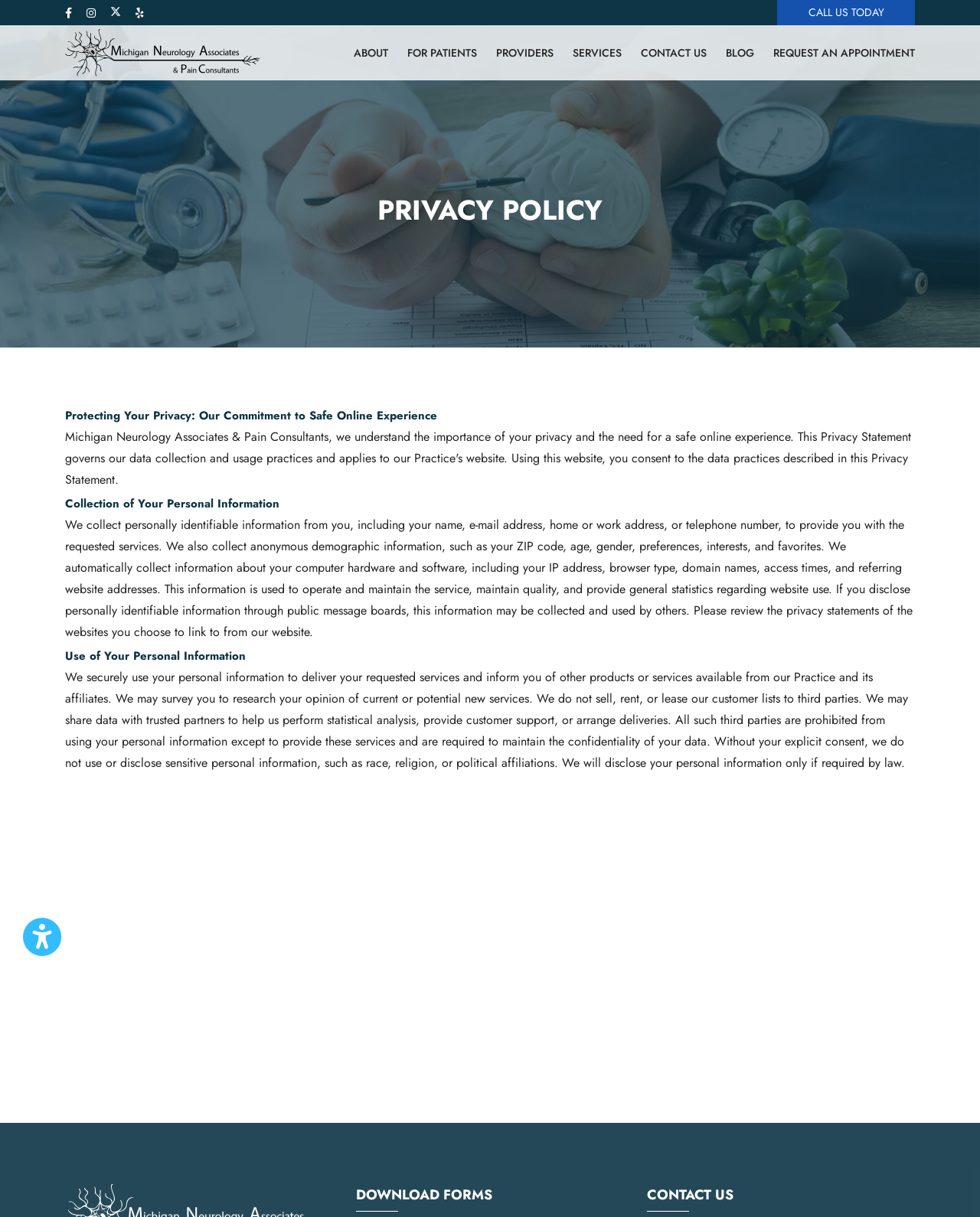Determine the bounding box coordinates for the HTML element described here: "Providers".

[0.506, 0.03, 0.565, 0.057]